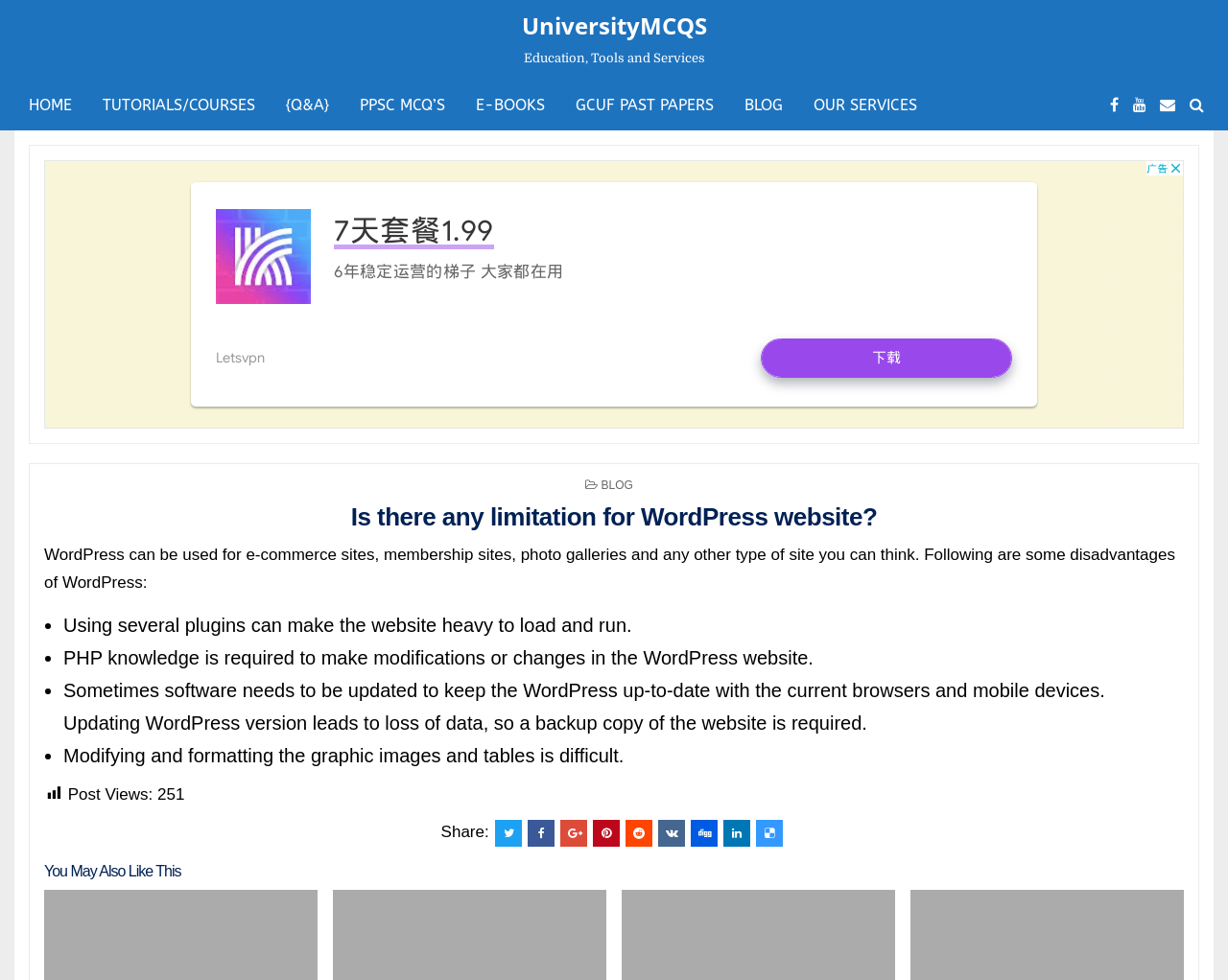Based on the element description Tutorials/Courses, identify the bounding box coordinates for the UI element. The coordinates should be in the format (top-left x, top-left y, bottom-right x, bottom-right y) and within the 0 to 1 range.

[0.071, 0.085, 0.22, 0.13]